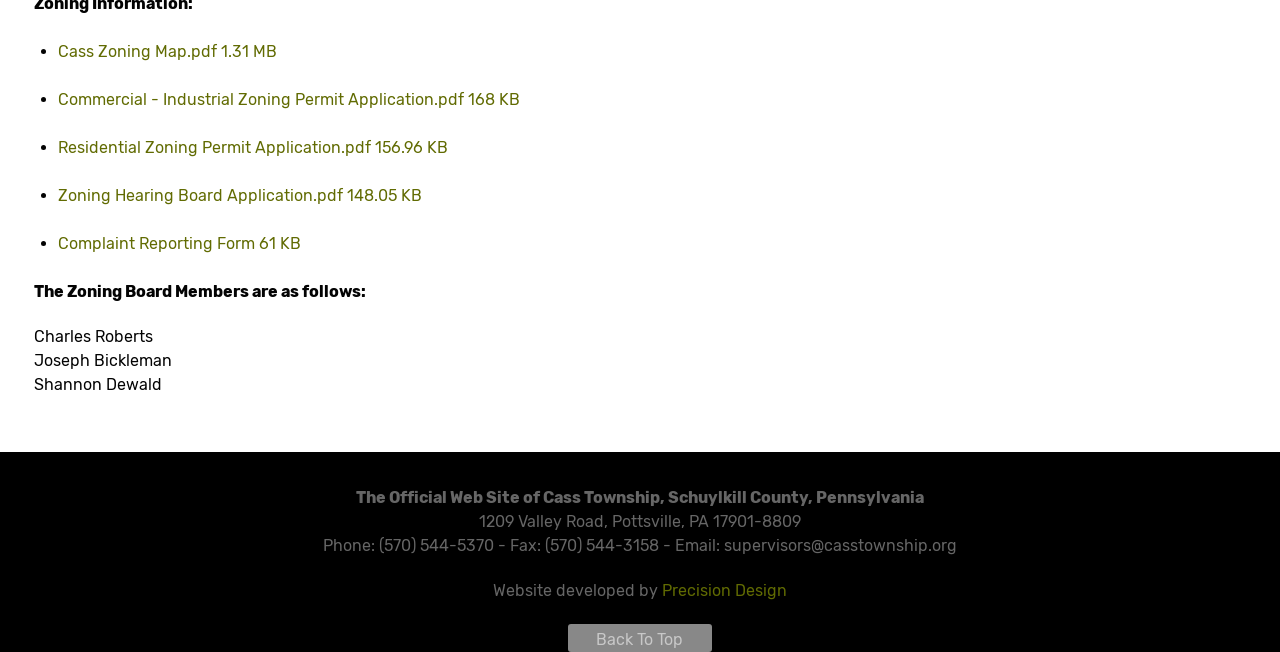Find and provide the bounding box coordinates for the UI element described with: "Complaint Reporting Form 61 KB".

[0.045, 0.359, 0.235, 0.389]